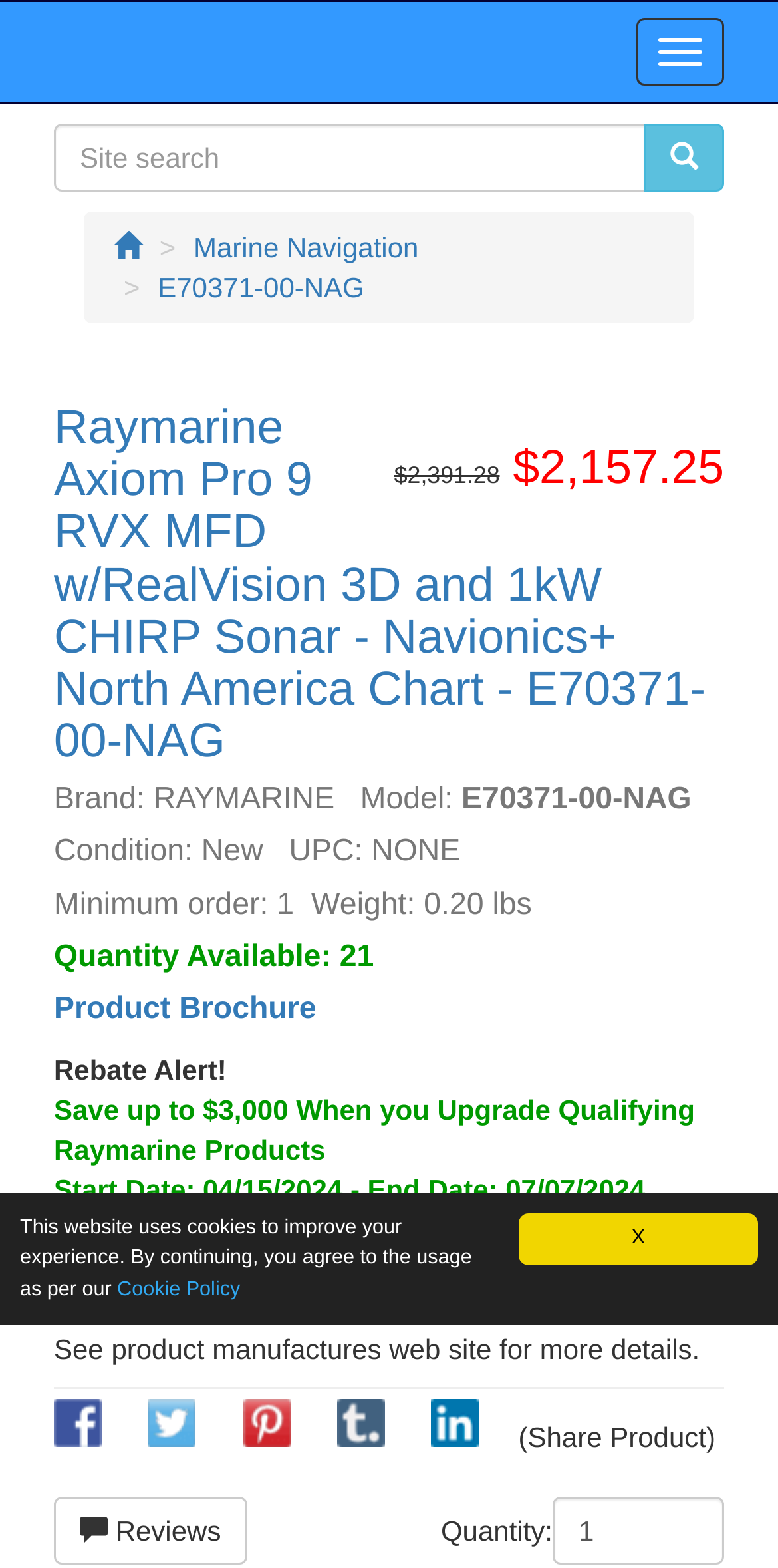Generate a thorough explanation of the webpage's elements.

This webpage is about a product, specifically the Raymarine Axiom Pro 9 RVX MFD w/RealVision 3D and 1kW CHIRP Sonar - Navionics+ North America Chart. At the top, there is a navigation menu with a toggle button on the right side. Below the navigation menu, there is a search box and a button with a magnifying glass icon.

The product information is displayed in a table layout. The product title, "Raymarine Axiom Pro 9 RVX MFD w/RealVision 3D and 1kW CHIRP Sonar - Navionics+ North America Chart - E70371-00-NAG", is prominently displayed. Below the title, there are details about the product, including its brand, model, condition, UPC, minimum order, weight, and quantity available. There is also a link to the product brochure.

On the right side of the product information, there is a section displaying the product's price, with a strike-through price and a discounted price. Below the price section, there is a rebate alert, which informs customers about a rebate offer when upgrading qualifying Raymarine products. The rebate details, including the start and end dates, are provided, along with a link to the rebate form.

At the bottom of the page, there are social media sharing links, allowing customers to share the product on various platforms, including Facebook, Twitter, Pinterest, Tumblr, and LinkedIn. There is also a link to reviews of the product.